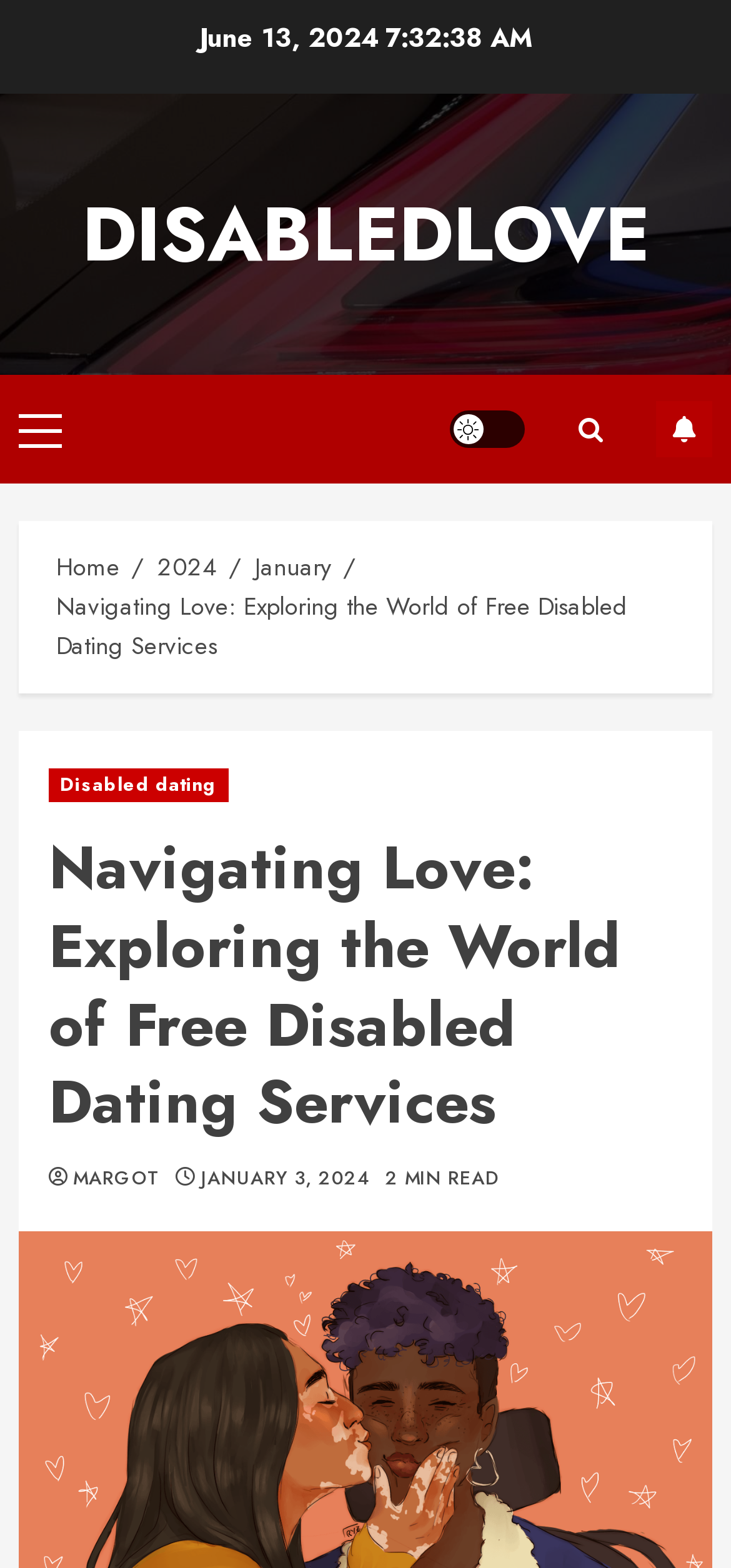Please identify the bounding box coordinates of the element's region that should be clicked to execute the following instruction: "Open the Primary Menu". The bounding box coordinates must be four float numbers between 0 and 1, i.e., [left, top, right, bottom].

[0.026, 0.263, 0.085, 0.284]